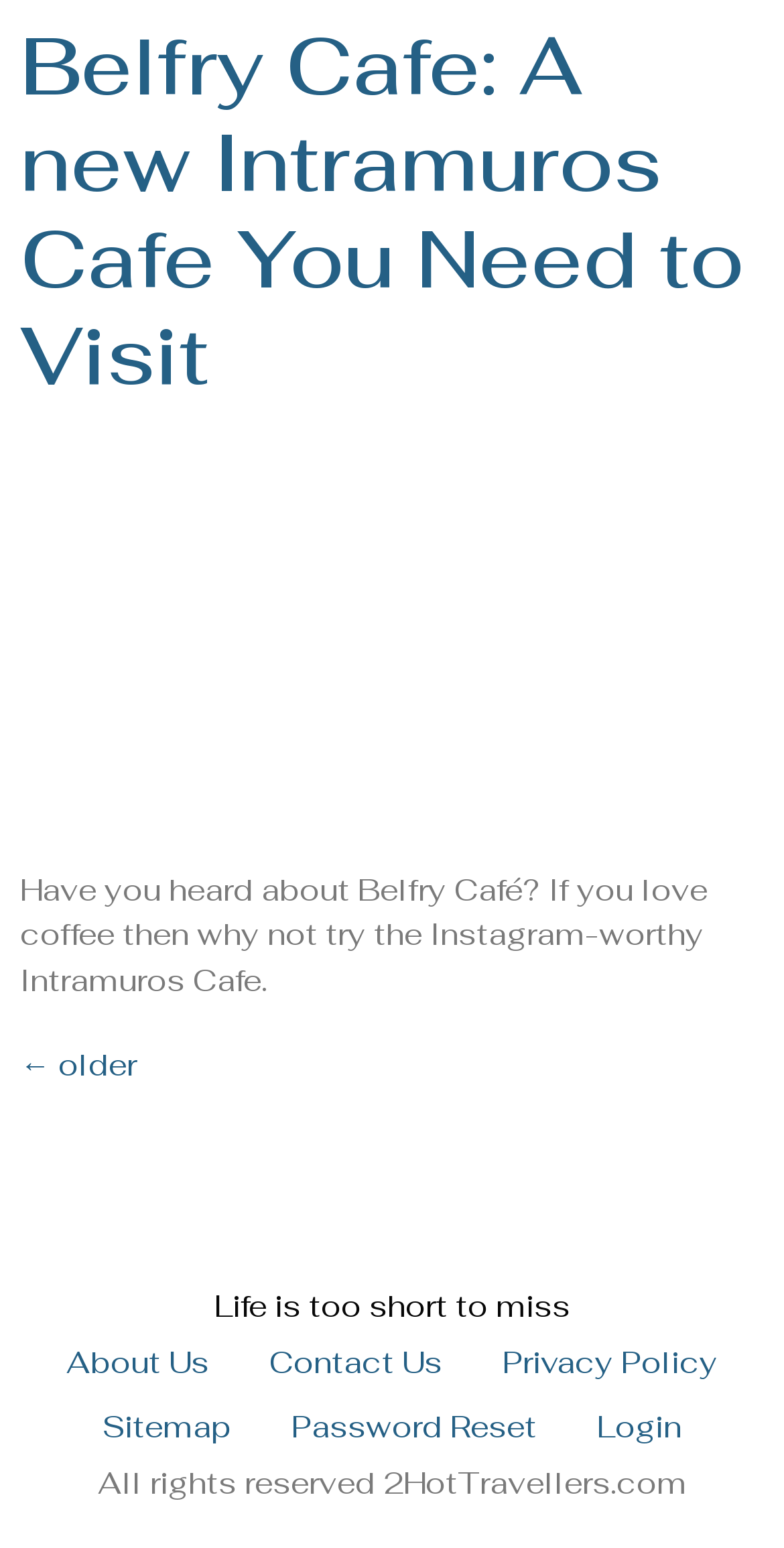How many links are there in the footer section?
Analyze the image and provide a thorough answer to the question.

The footer section contains links to 'About Us', 'Contact Us', 'Privacy Policy', 'Sitemap', 'Password Reset', and 'Login', making a total of 6 links.